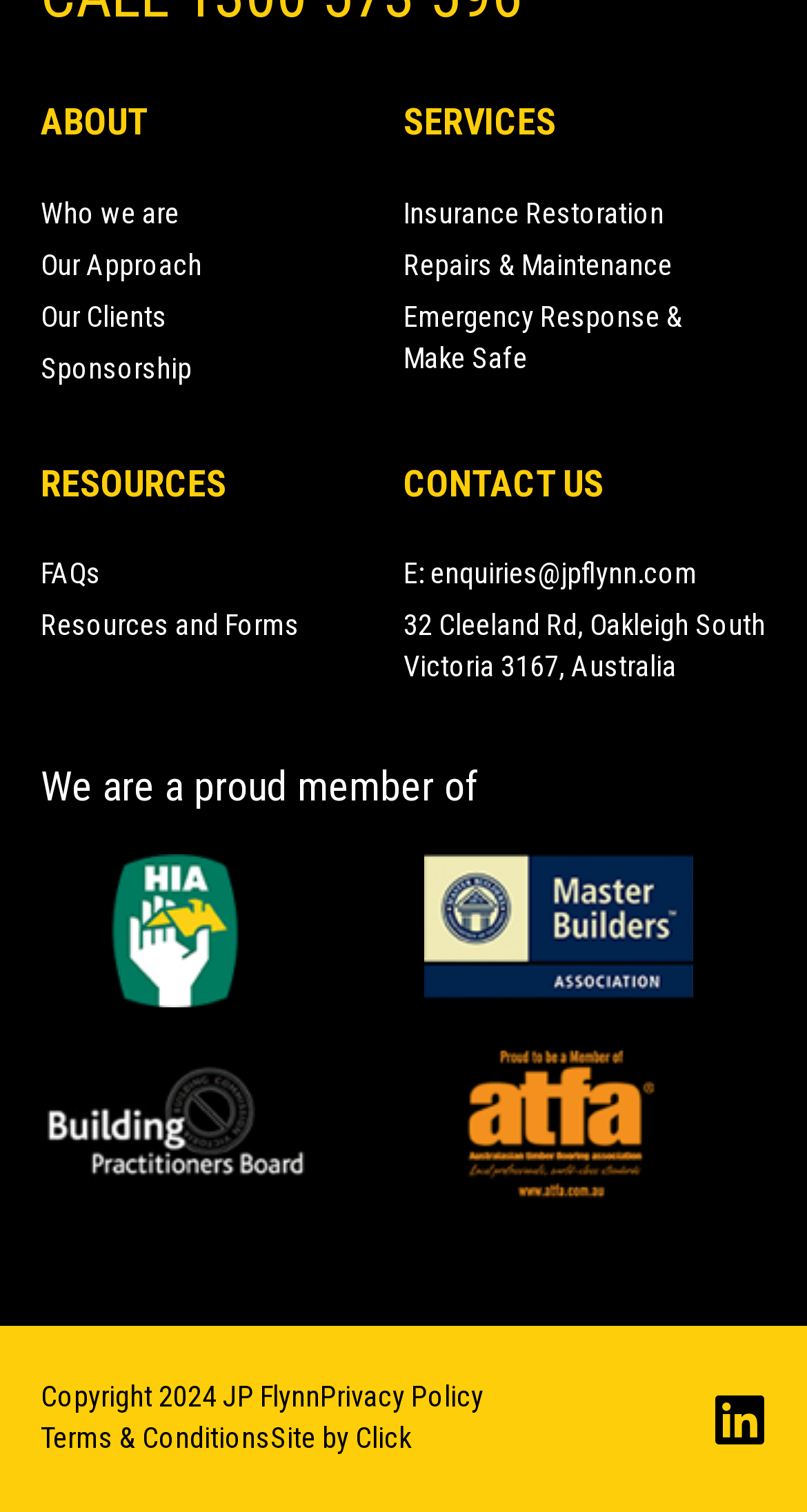What is the company's email address?
Give a comprehensive and detailed explanation for the question.

I found the email address by looking at the 'CONTACT US' section, where it is listed as 'E: enquiries@jpflynn.com'.